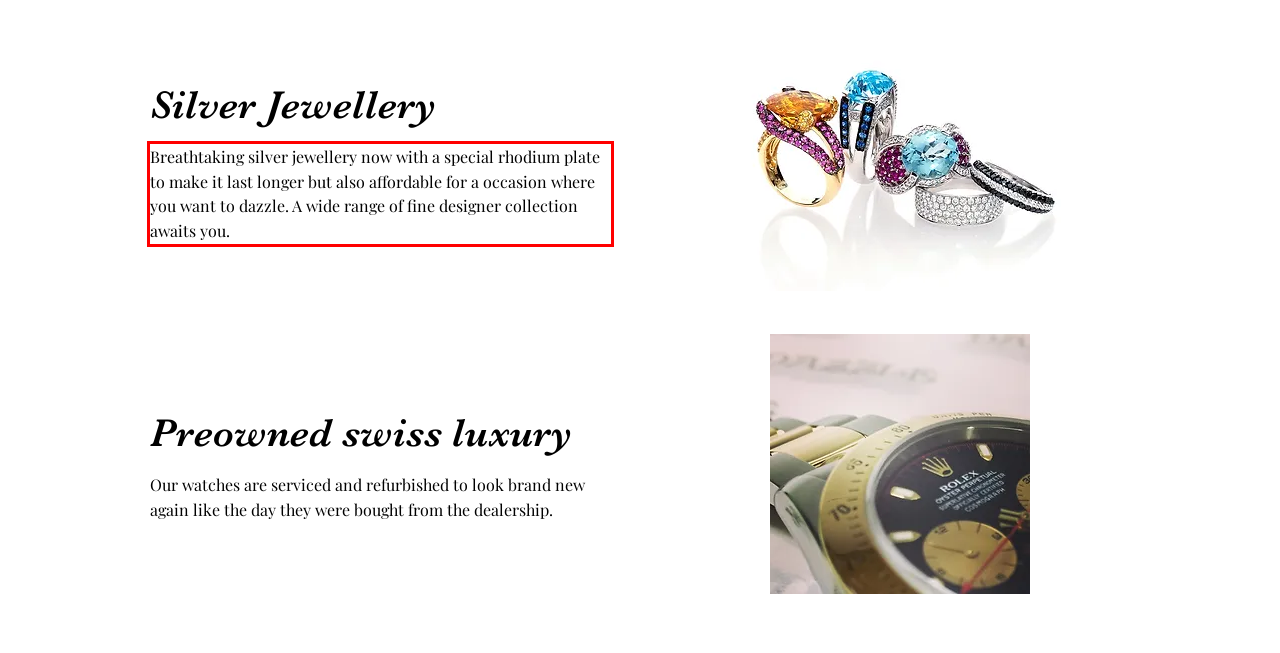Look at the webpage screenshot and recognize the text inside the red bounding box.

Breathtaking silver jewellery now with a special rhodium plate to make it last longer but also affordable for a occasion where you want to dazzle. A wide range of fine designer collection awaits you.